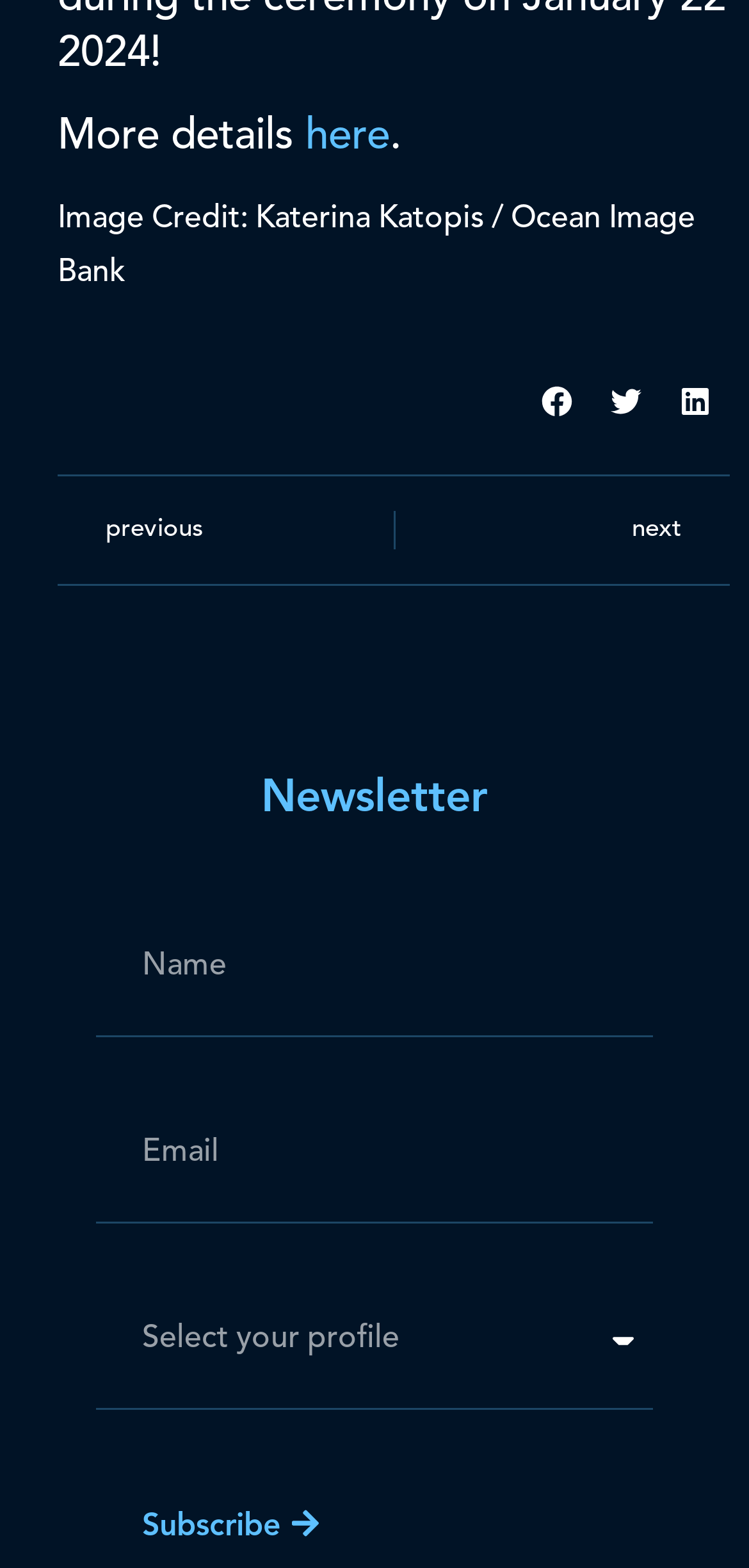What is the purpose of the 'Profile' combobox?
Provide a thorough and detailed answer to the question.

The 'Profile' combobox is used to select a profile, and it has a popup menu that can be expanded. This suggests that users can choose from a list of profiles, but the specific options are not shown in the current webpage.